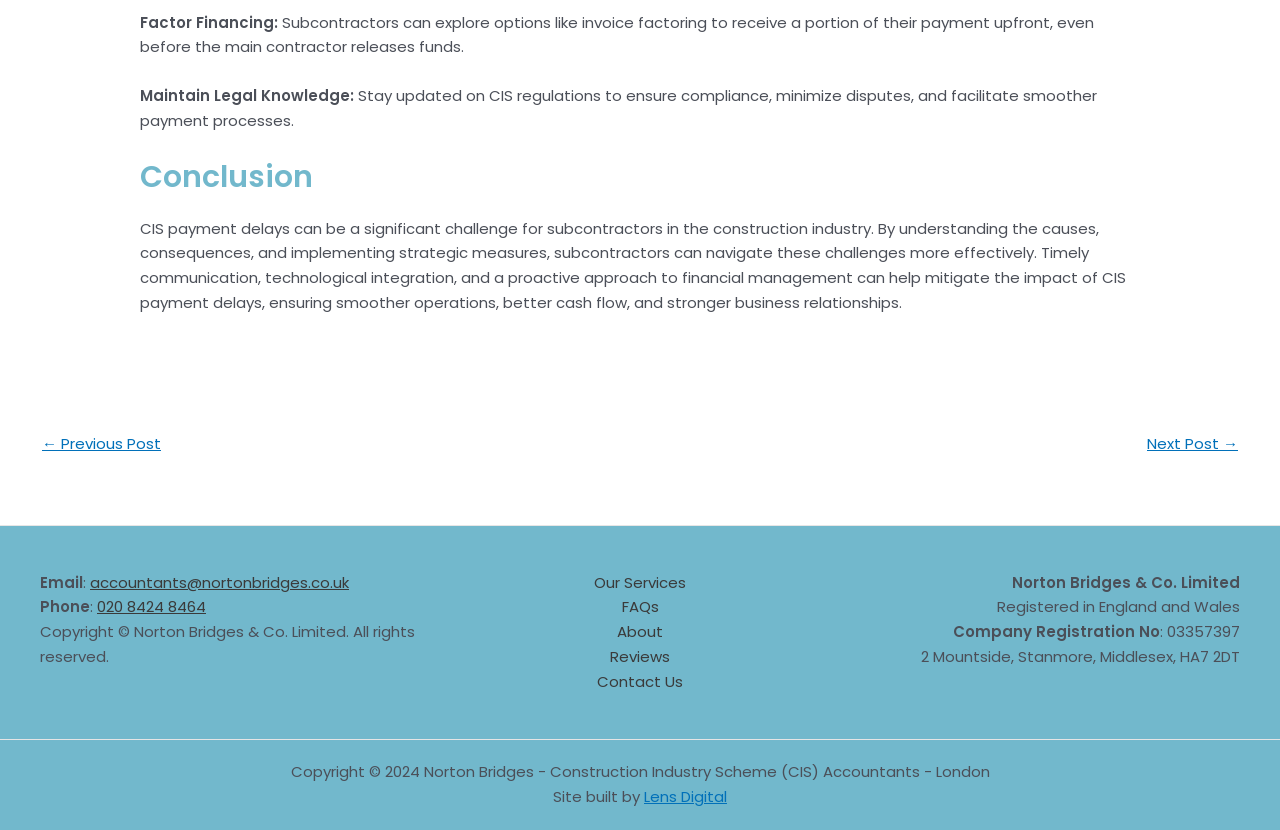Identify the bounding box coordinates of the area that should be clicked in order to complete the given instruction: "Click 'Next Post →'". The bounding box coordinates should be four float numbers between 0 and 1, i.e., [left, top, right, bottom].

[0.896, 0.515, 0.967, 0.557]